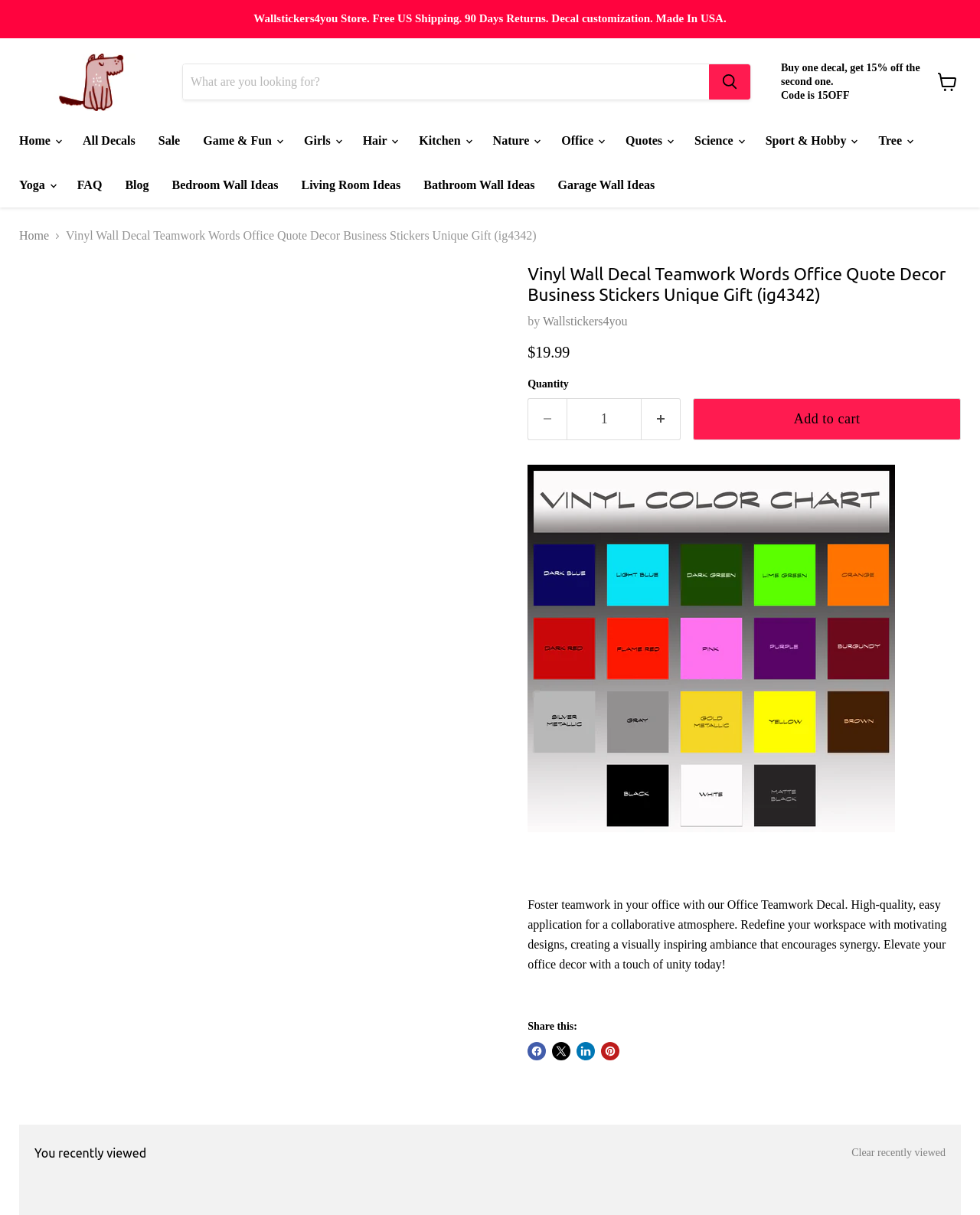Please identify the bounding box coordinates for the region that you need to click to follow this instruction: "Add to cart".

[0.707, 0.328, 0.98, 0.362]